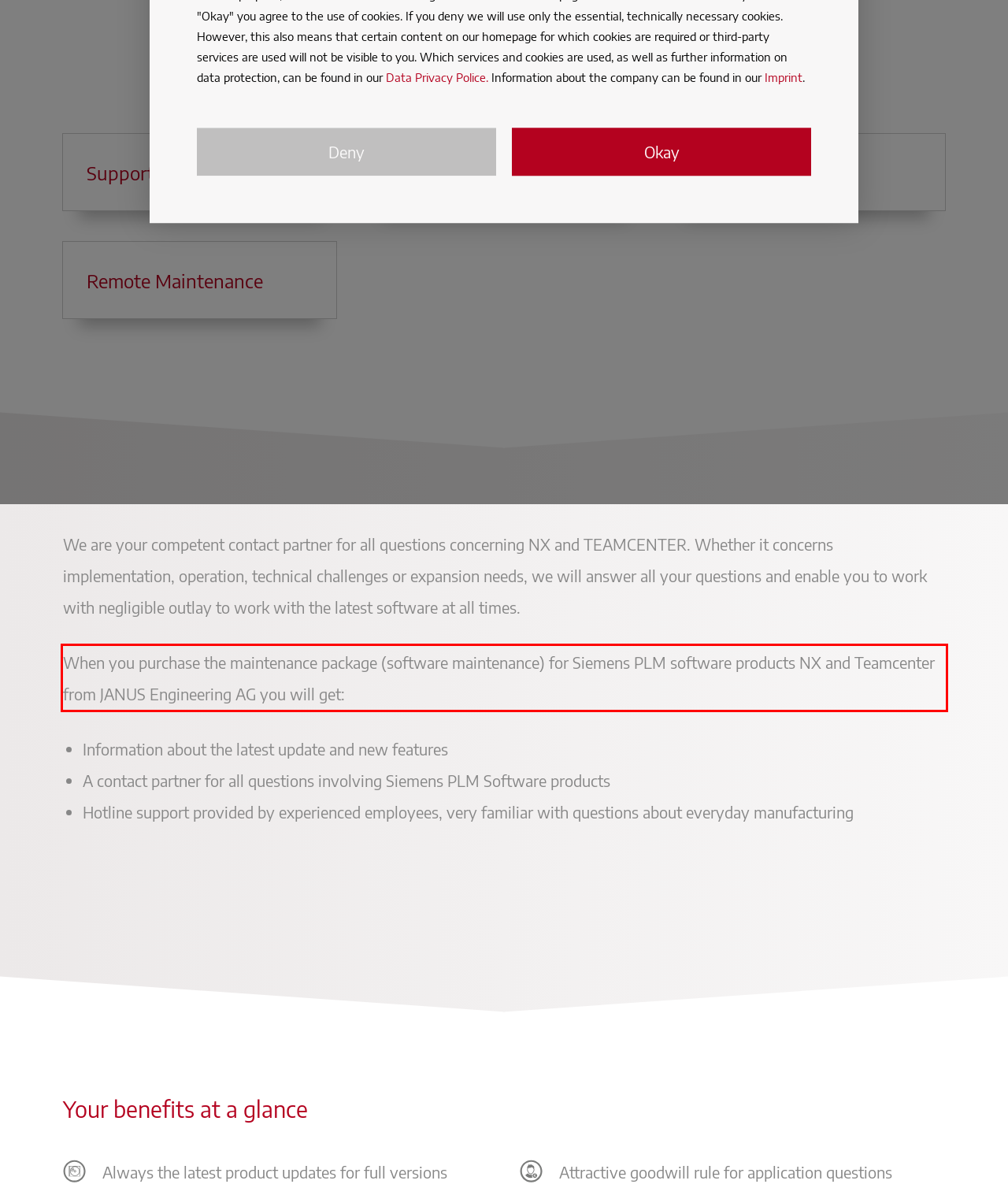From the given screenshot of a webpage, identify the red bounding box and extract the text content within it.

When you purchase the maintenance package (software maintenance) for Siemens PLM software products NX and Teamcenter from JANUS Engineering AG you will get: